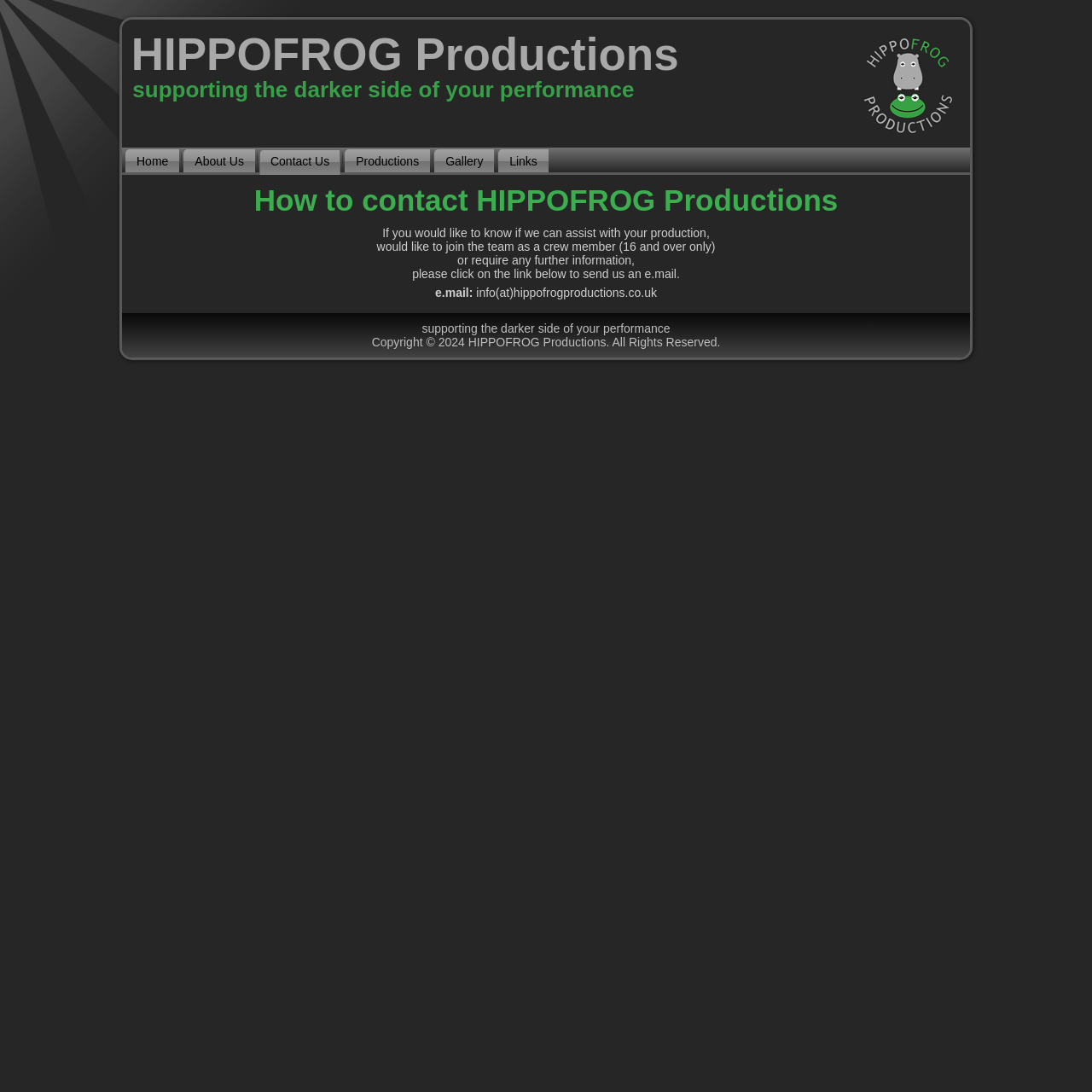Find the bounding box of the UI element described as: "Gallery". The bounding box coordinates should be given as four float values between 0 and 1, i.e., [left, top, right, bottom].

[0.398, 0.137, 0.452, 0.158]